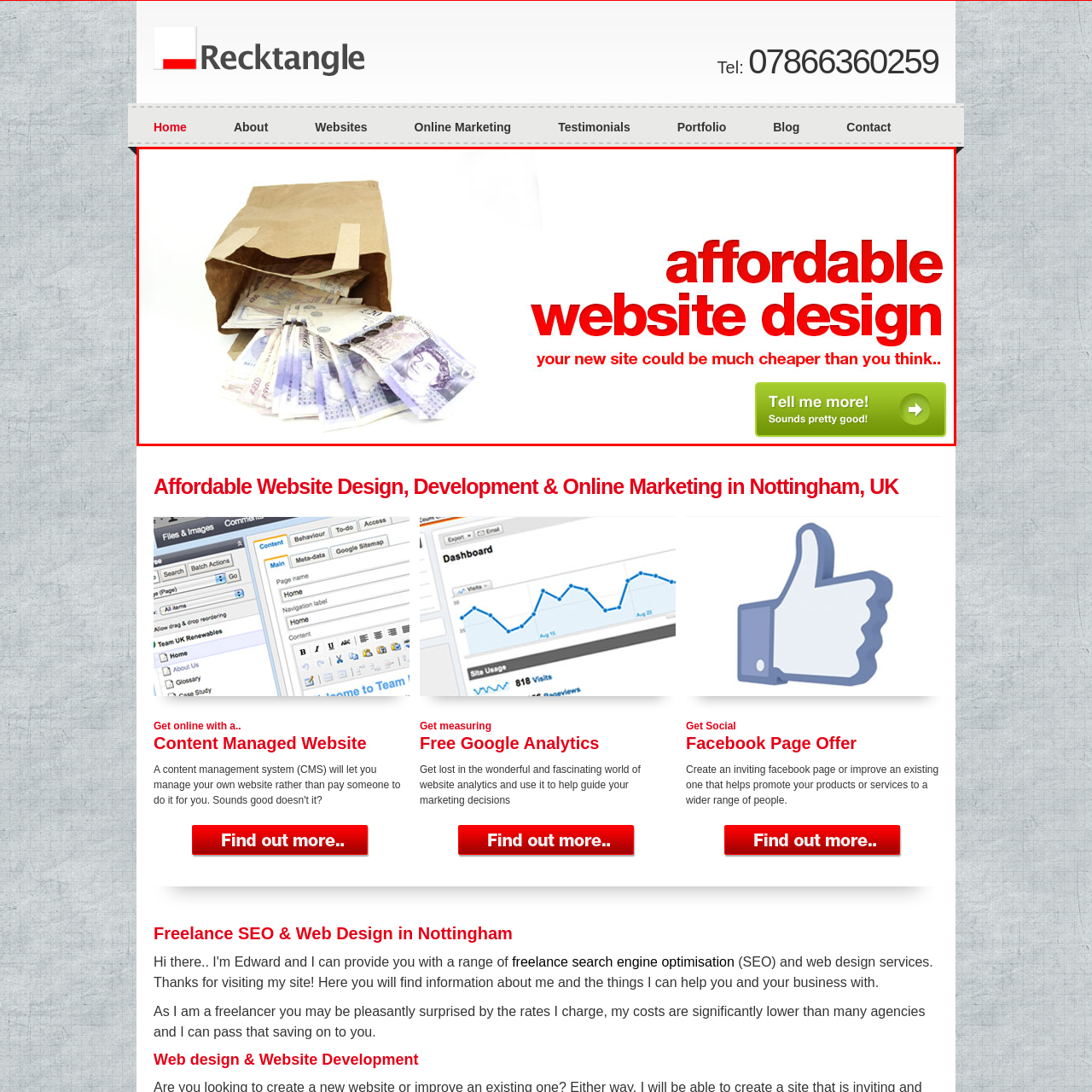Describe fully the image that is contained within the red bounding box.

The image showcases a brown paper bag spilling out British pound notes, symbolizing the concept of affordability in website design. Large, bold red text emphasizes “affordable website design,” drawing attention to the cost-effective nature of the services offered. Beneath this eye-catching phrase, a subtitled message reads, “your new site could be much cheaper than you think...” suggesting that high-quality web design doesn’t have to break the bank. To the right, a green button with the text “Tell me more! Sounds pretty good!” invites viewers to learn more about the service, reinforcing the idea that there are accessible options available for web design and development. This compelling visual and textual combination effectively communicates the message of value in online services.